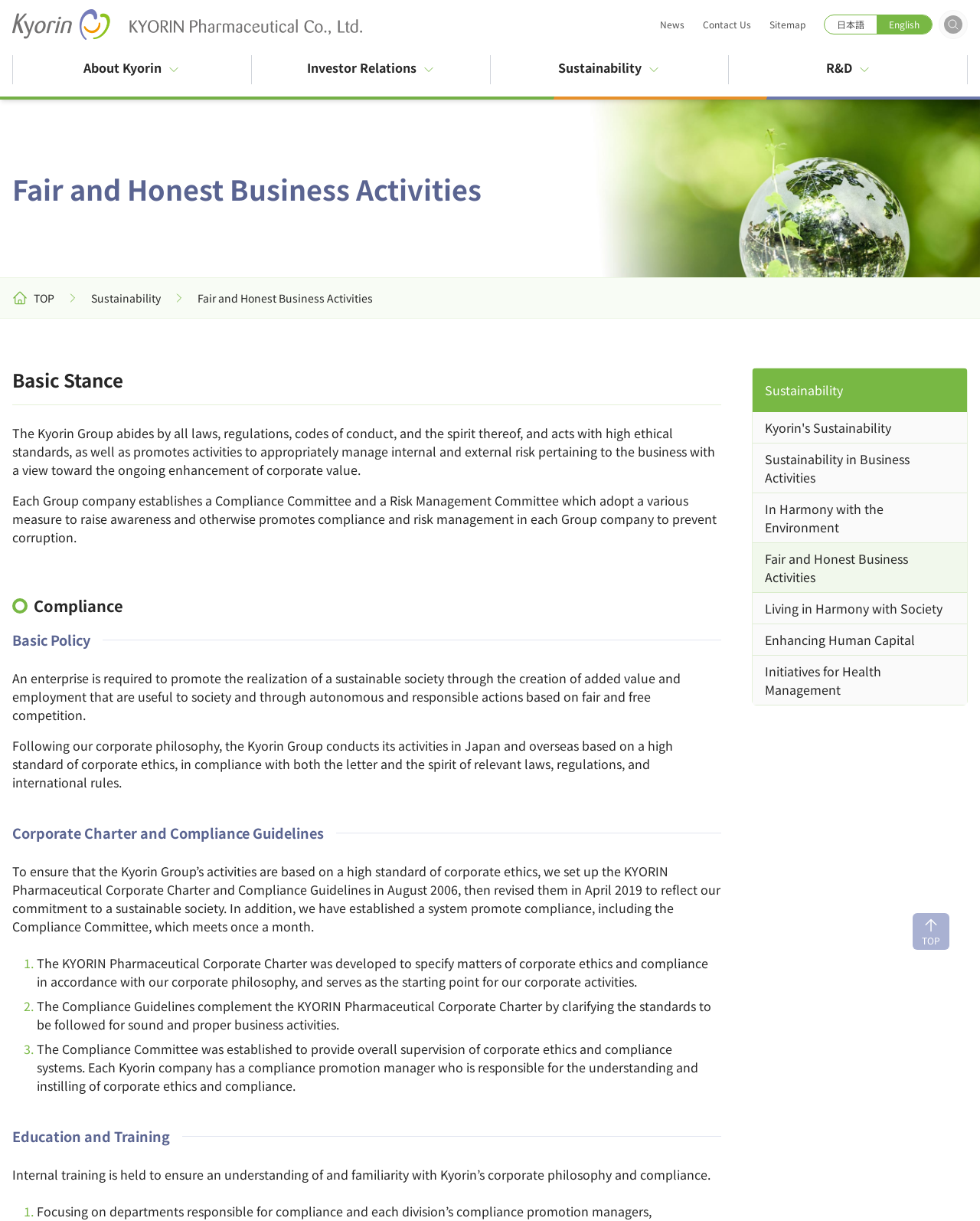Can you specify the bounding box coordinates for the region that should be clicked to fulfill this instruction: "Click the 'Kyorin's Sustainability' link".

[0.78, 0.338, 0.974, 0.363]